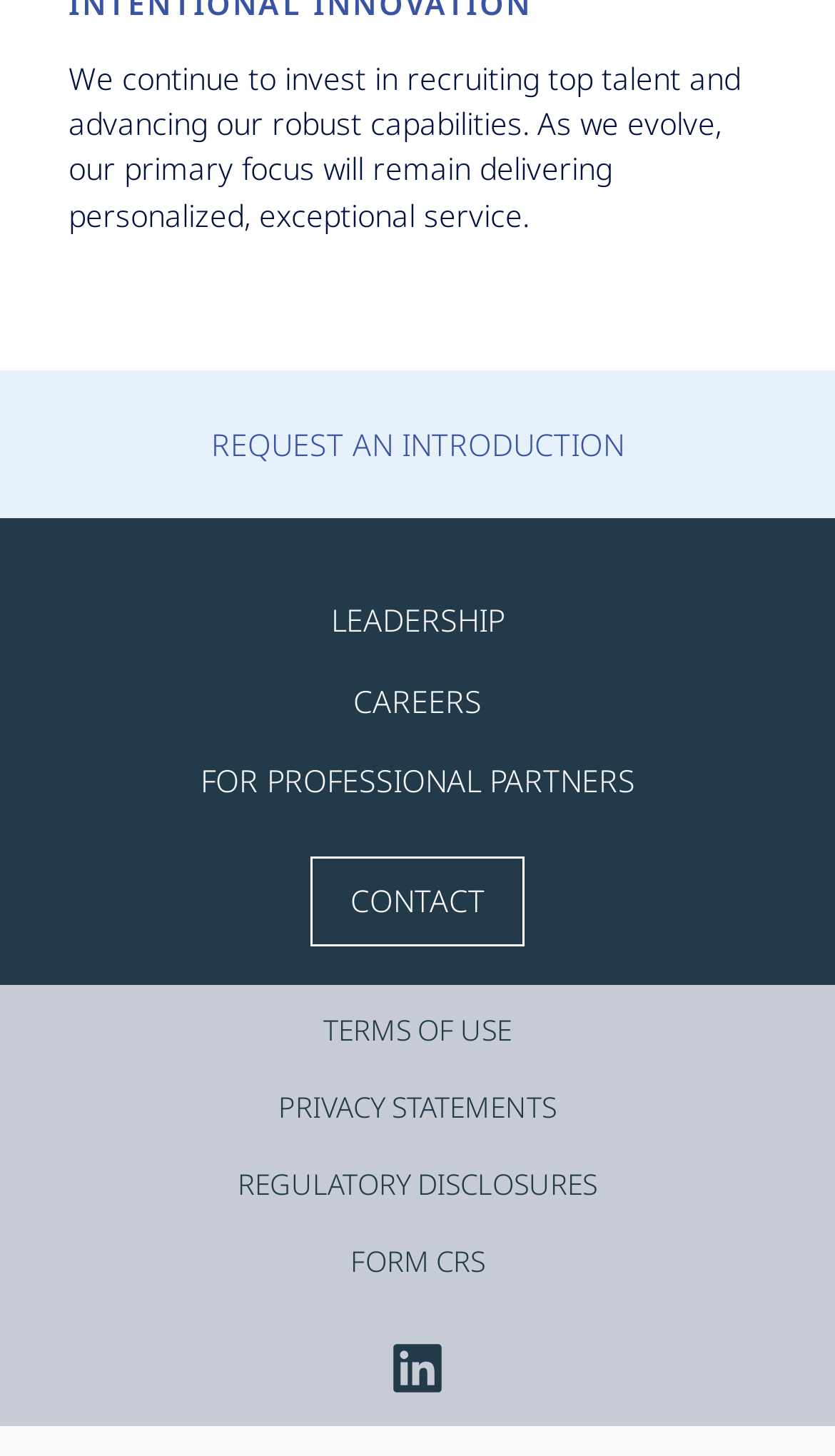Can you identify the bounding box coordinates of the clickable region needed to carry out this instruction: 'View leadership page'? The coordinates should be four float numbers within the range of 0 to 1, stated as [left, top, right, bottom].

[0.396, 0.411, 0.604, 0.442]